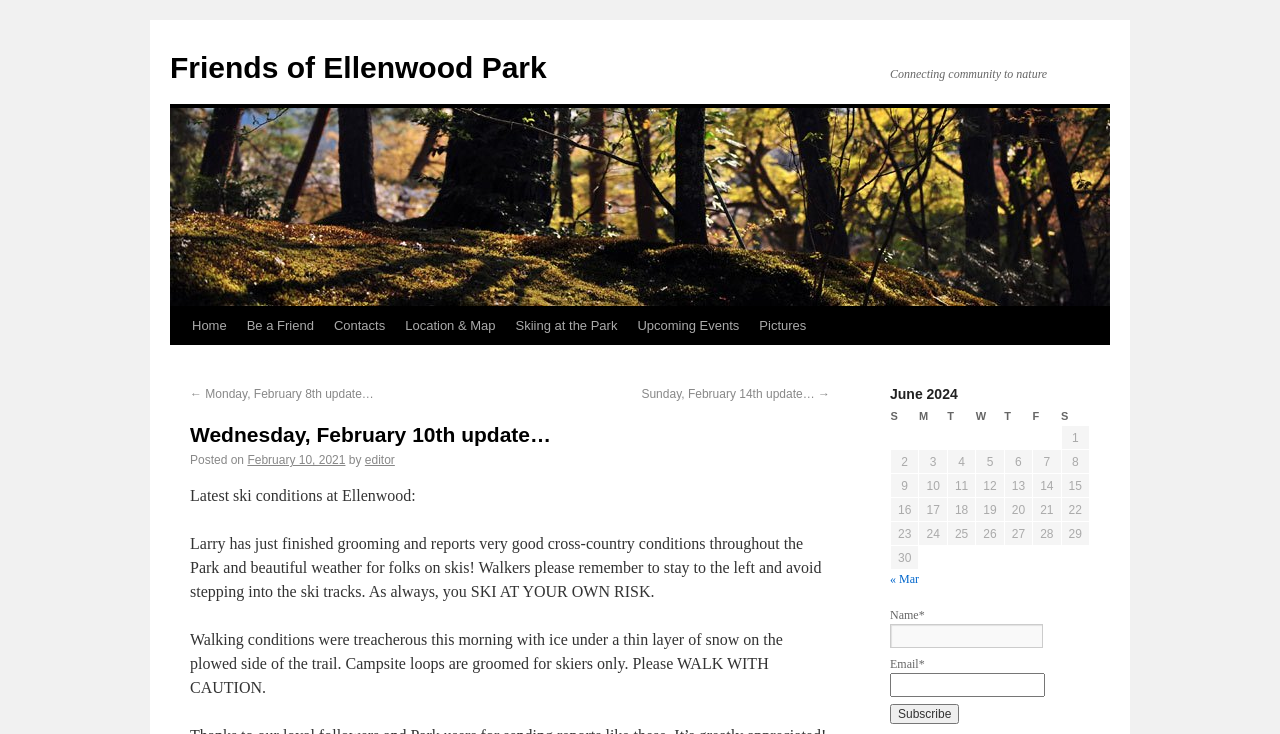What is the current ski condition at the park?
Relying on the image, give a concise answer in one word or a brief phrase.

Very good